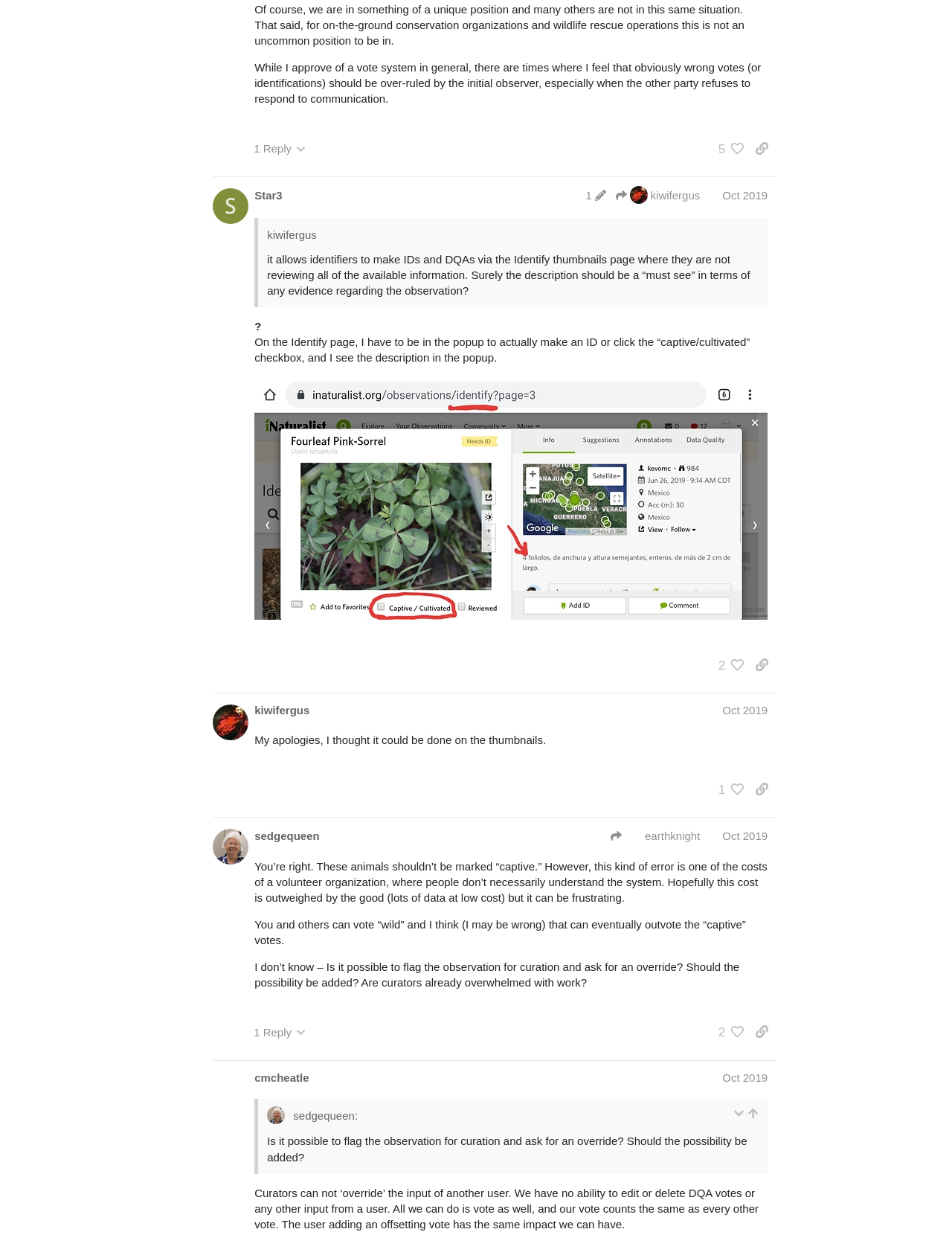Please specify the bounding box coordinates of the clickable region to carry out the following instruction: "like this post". The coordinates should be four float numbers between 0 and 1, in the format [left, top, right, bottom].

[0.752, 0.827, 0.781, 0.848]